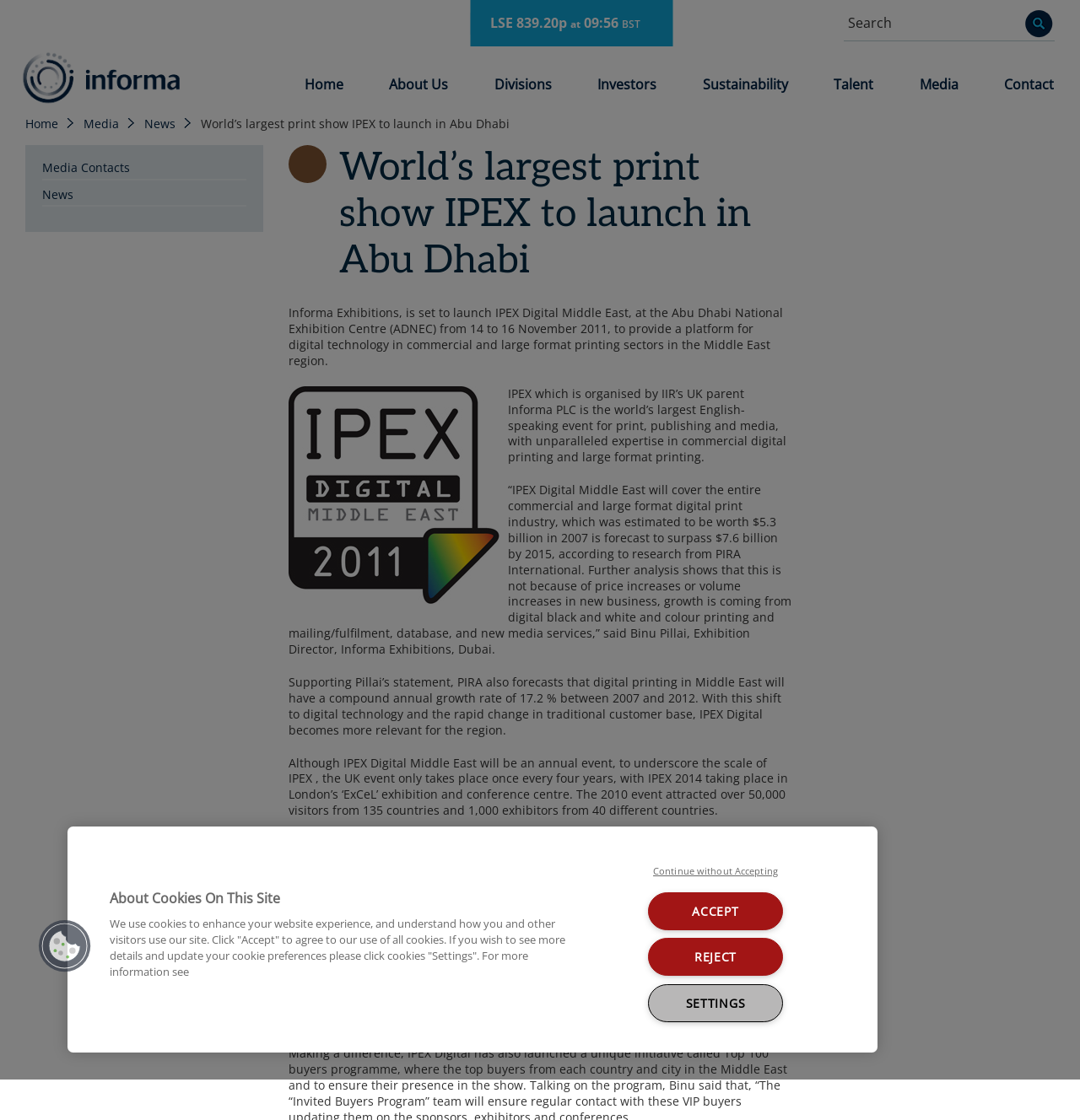Respond to the following question with a brief word or phrase:
What is the event mentioned in the webpage?

IPEX